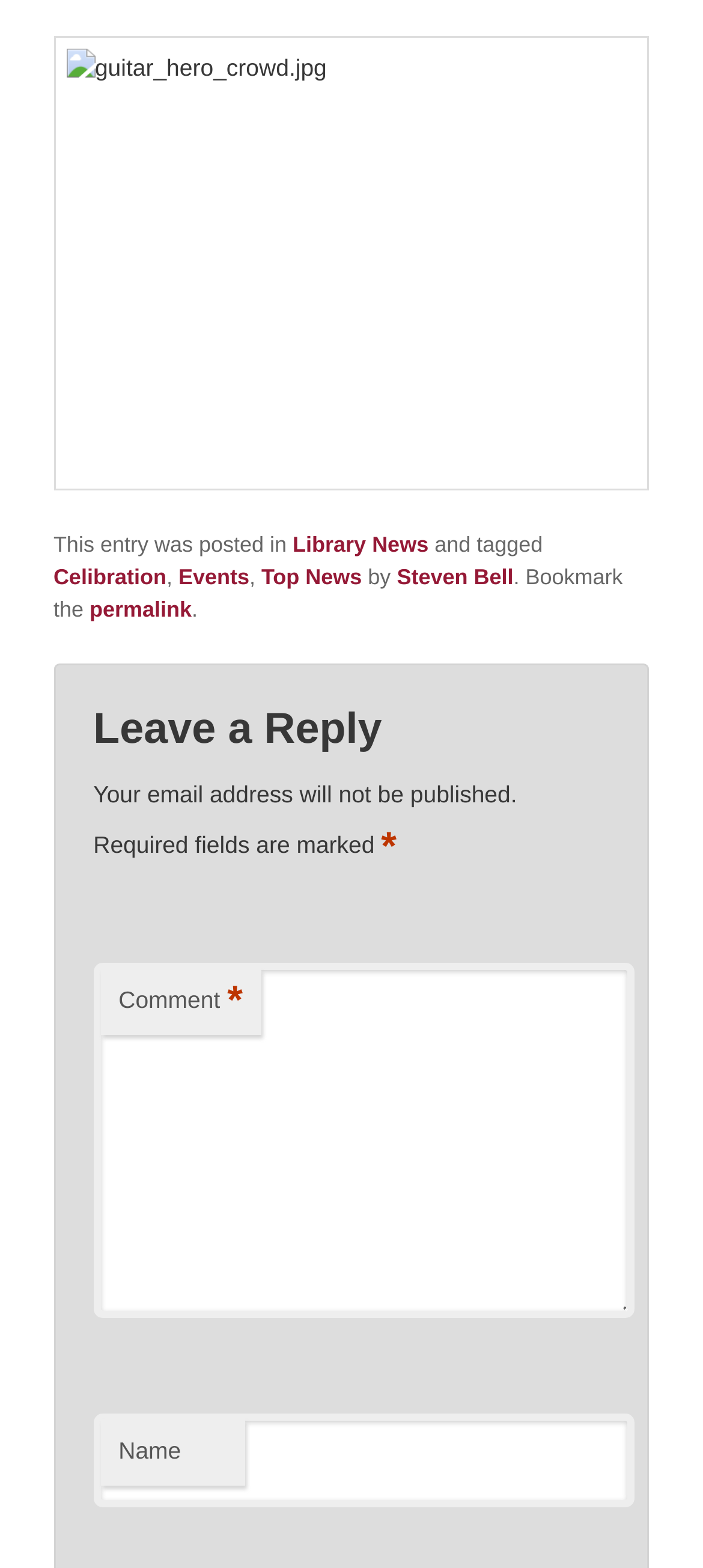Identify the bounding box coordinates of the element to click to follow this instruction: 'Click the 'Celibration' link'. Ensure the coordinates are four float values between 0 and 1, provided as [left, top, right, bottom].

[0.076, 0.36, 0.237, 0.376]